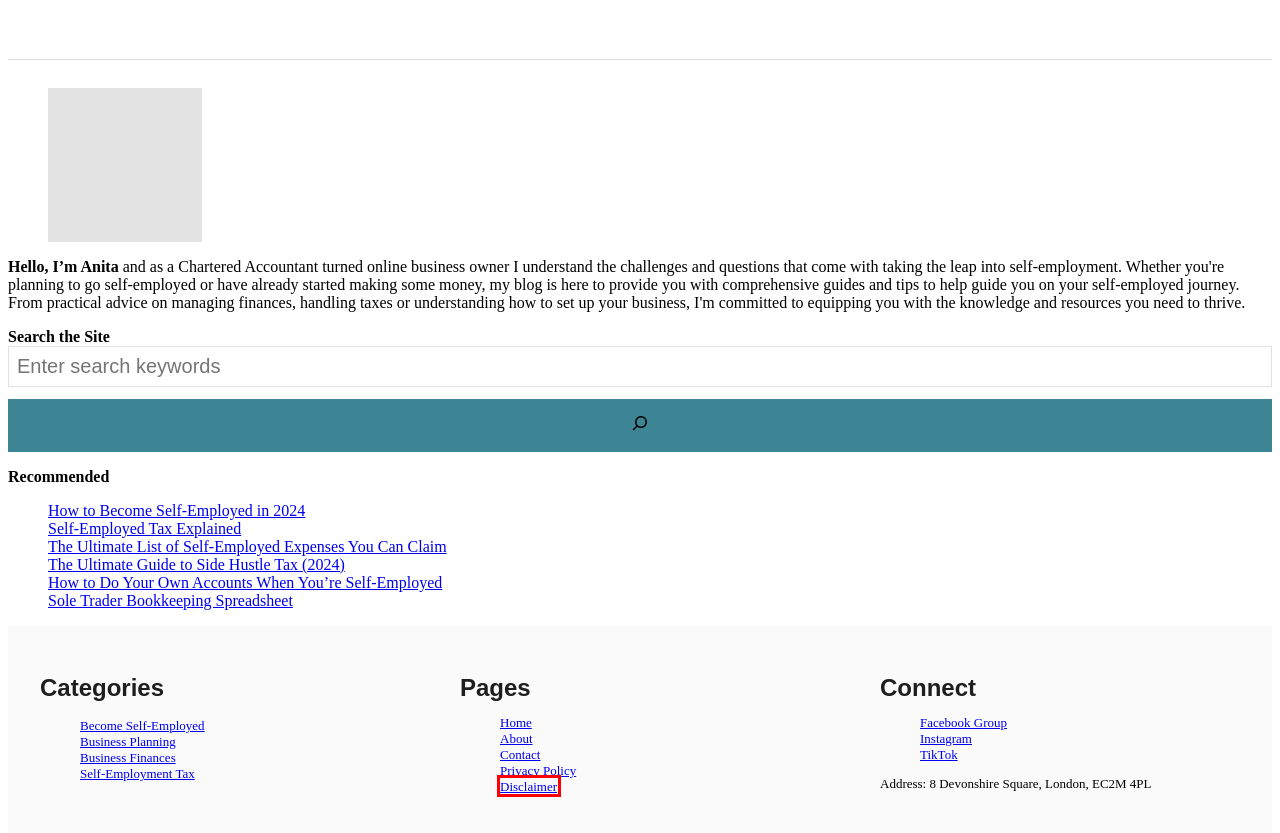Given a screenshot of a webpage with a red bounding box, please pick the webpage description that best fits the new webpage after clicking the element inside the bounding box. Here are the candidates:
A. Disclaimer
B. The Ultimate List of Self-Employed Expenses You Can Claim
C. Contact
D. Self Employed Tax: An Easy Guide for Beginners (2024)
E. About
F. The Ultimate Guide to Side Hustle Tax in the UK
G. How to Do Your Own Accounts When You're Self-Employed
H. Self Employment Tax

A